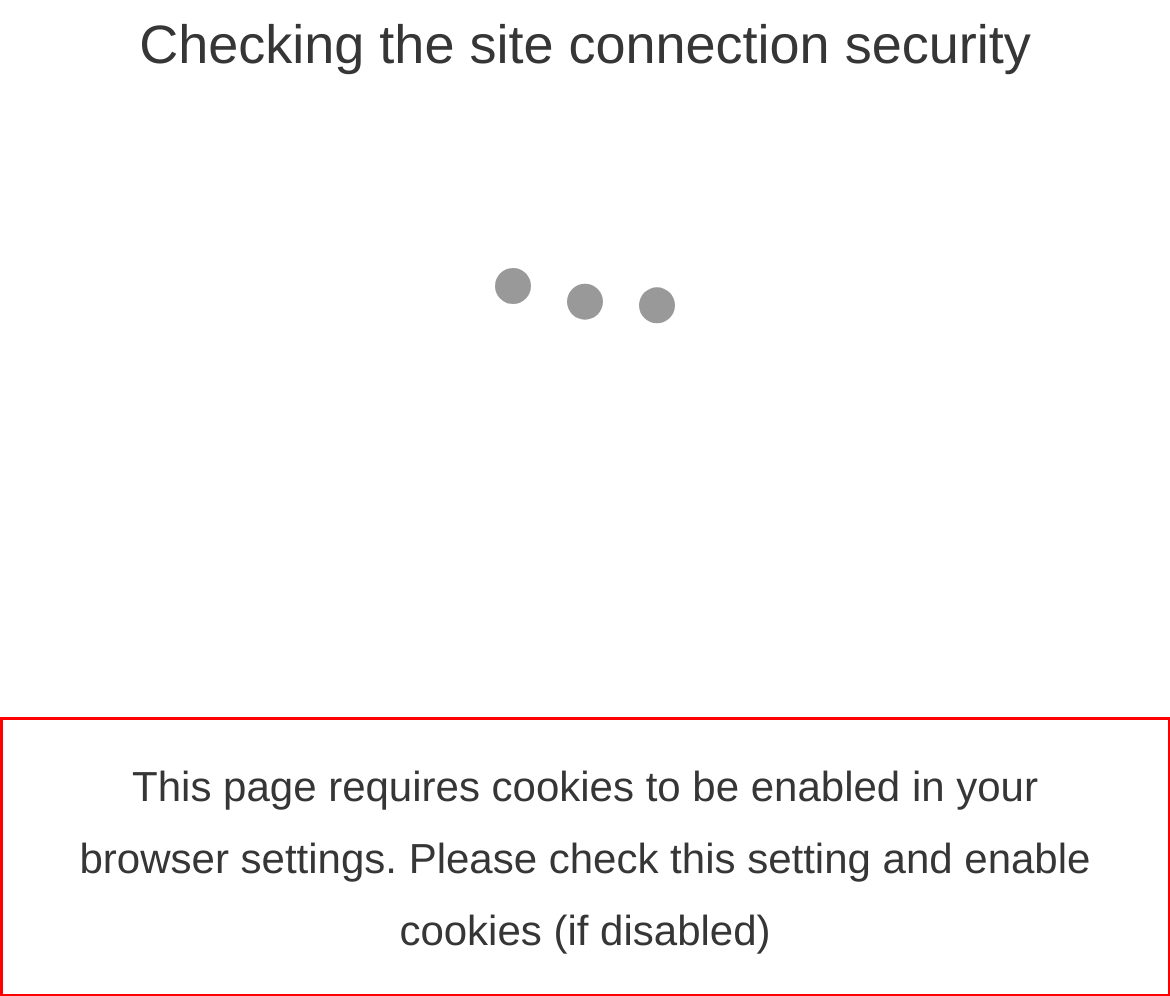You are provided with a screenshot of a webpage that includes a red bounding box. Extract and generate the text content found within the red bounding box.

This page requires cookies to be enabled in your browser settings. Please check this setting and enable cookies (if disabled)